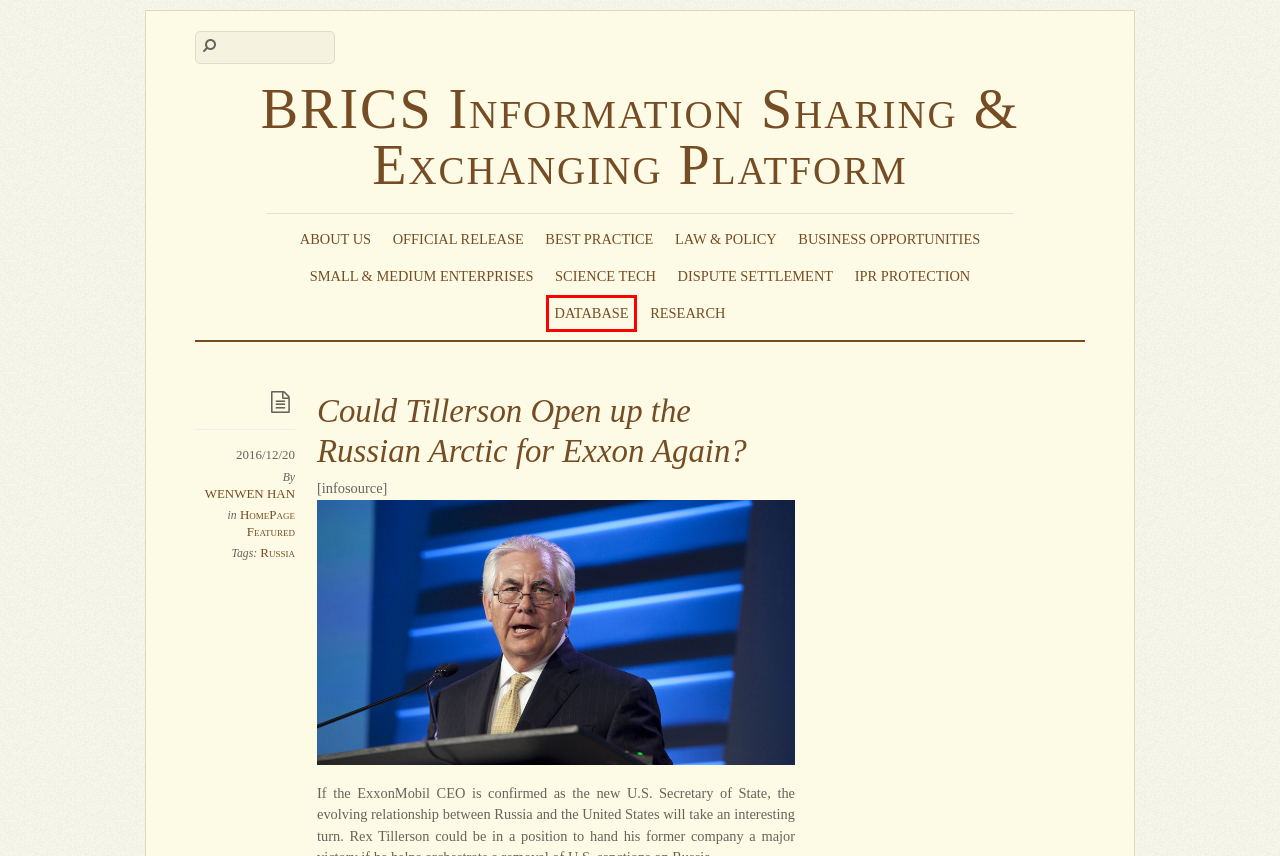Examine the screenshot of a webpage featuring a red bounding box and identify the best matching webpage description for the new page that results from clicking the element within the box. Here are the options:
A. IPR Protection – BRICS Information Sharing & Exchanging Platform
B. Law & Policy – BRICS Information Sharing & Exchanging Platform
C. WENWEN HAN – BRICS Information Sharing & Exchanging Platform
D. Research Papers – BRICS Information Sharing & Exchanging Platform
E. Database – BRICS Information Sharing & Exchanging Platform
F. Official Release – BRICS Information Sharing & Exchanging Platform
G. BRICS Information Sharing & Exchanging Platform
H. Best Practice – BRICS Information Sharing & Exchanging Platform

E